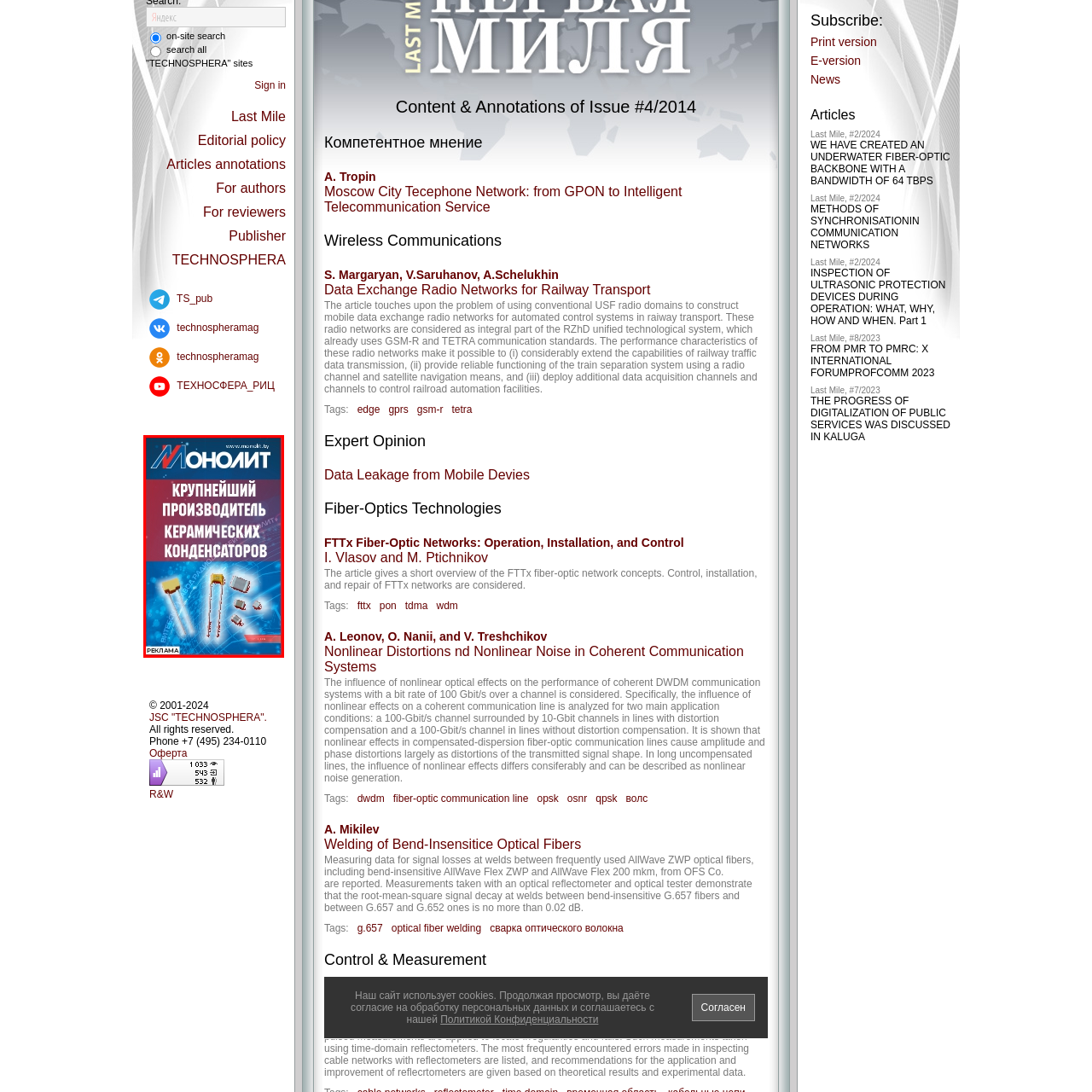What is the background color of the advertisement?
Focus on the area within the red boundary in the image and answer the question with one word or a short phrase.

Blue